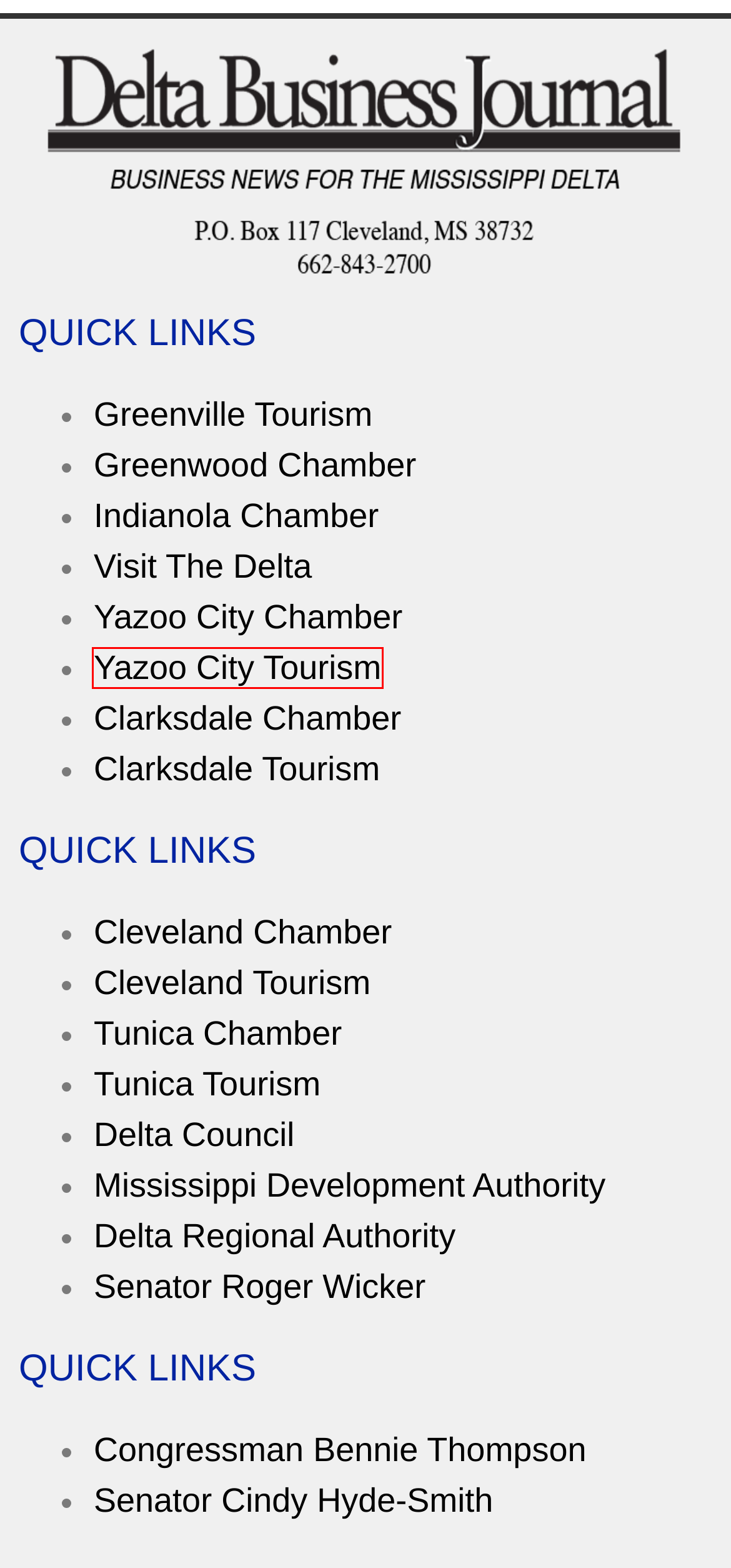Examine the screenshot of a webpage featuring a red bounding box and identify the best matching webpage description for the new page that results from clicking the element within the box. Here are the options:
A. Home | Senator Cindy Hyde-Smith
B. Things to Do in Cleveland MS | Cleveland Mississippi Tourism
C. Welcome to Greenwood, Mississippi
D. Tourist Information for Yazoo County, Mississippi from Yazoo County CVB
E. Visit the Delta
F. Homepage - Delta Regional Authority
G. Greenville and Washington County Tourism
H. U.S. Senator Roger Wicker

D